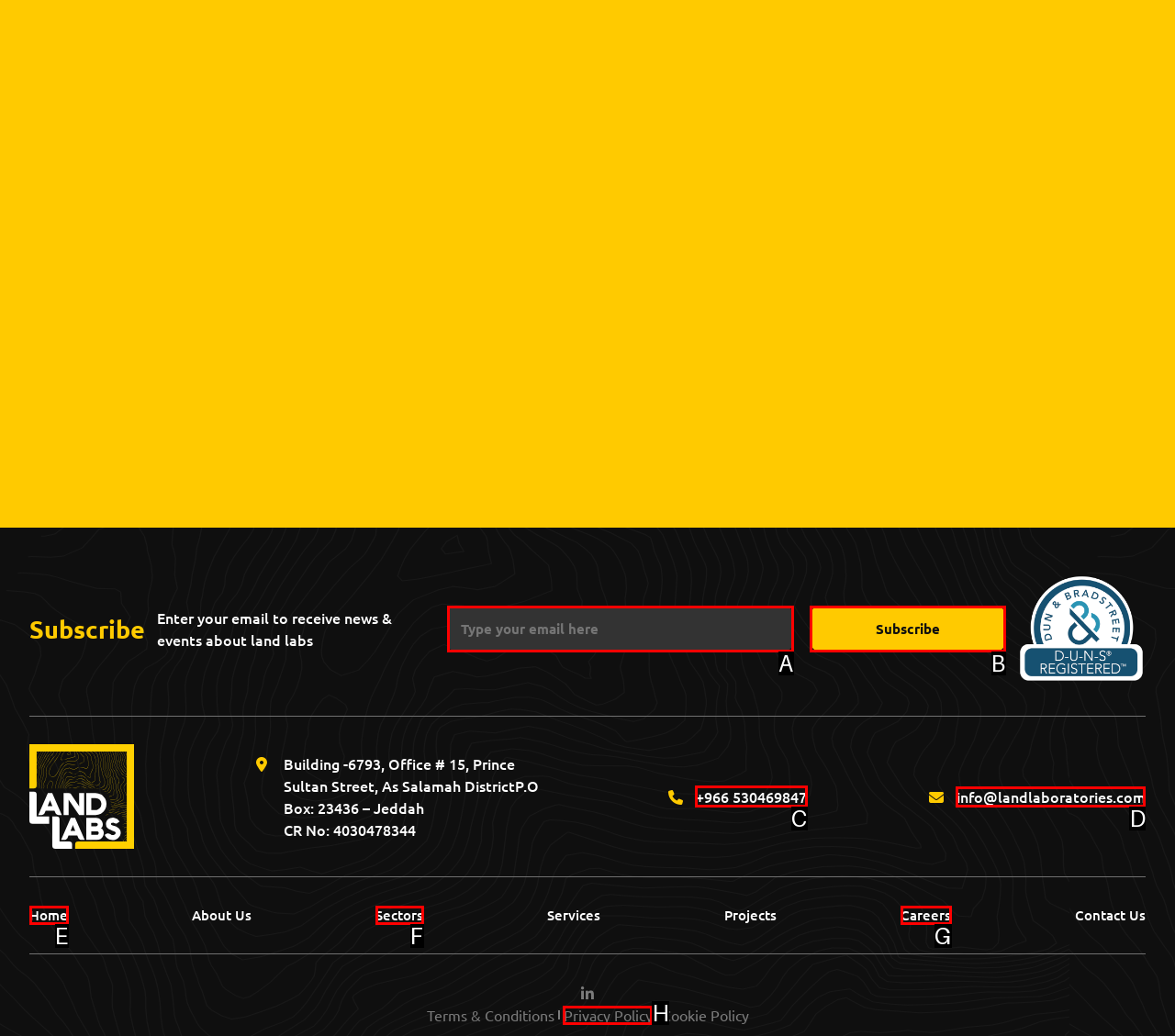Determine the letter of the UI element that will complete the task: Contact us through phone number
Reply with the corresponding letter.

C